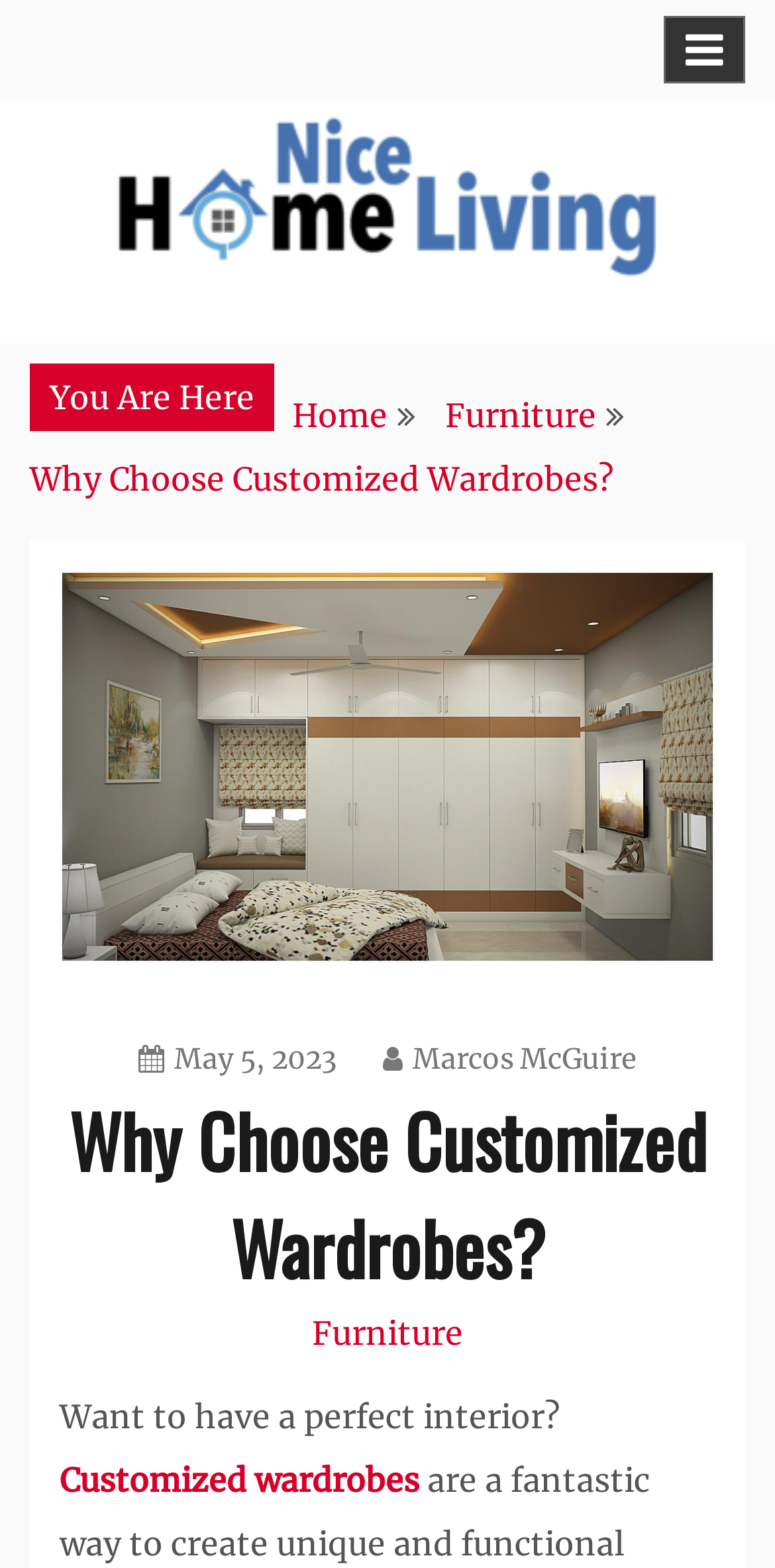Offer a detailed explanation of the webpage layout and contents.

The webpage is about customized wardrobes for home interior design. At the top right corner, there is a button with an icon '\uf0c9' that controls the primary menu. Below it, there is a link to "Nice Home Living" with an accompanying image. On the top left, there is another link to "Nice Home Living" with a text "Home Improvement Blog" beside it.

Below the top section, there is a navigation menu with breadcrumbs, consisting of links to "Home", "Furniture", and the current page "Why Choose Customized Wardrobes?". 

The main content of the webpage starts with a header section that contains a link to the publication date "May 5, 2023", and another link to the author "Marcos McGuire". The title of the article "Why Choose Customized Wardrobes?" is displayed prominently in this section.

The article begins with a question "Want to have a perfect interior?" followed by a link to "Customized wardrobes" that is likely a key solution to achieving a perfect interior.